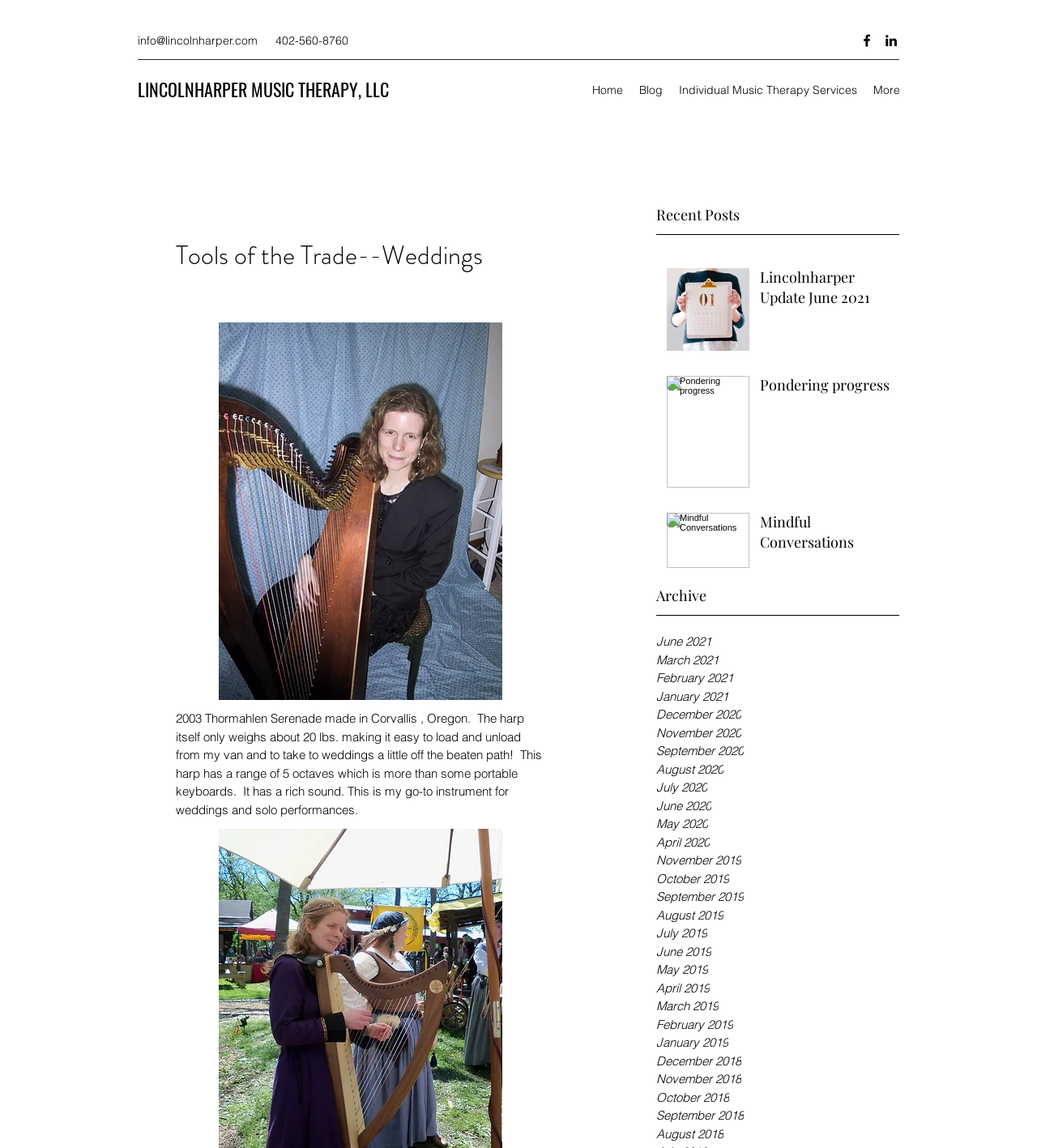Pinpoint the bounding box coordinates of the element to be clicked to execute the instruction: "View the 'Individual Music Therapy Services' page".

[0.647, 0.068, 0.834, 0.089]